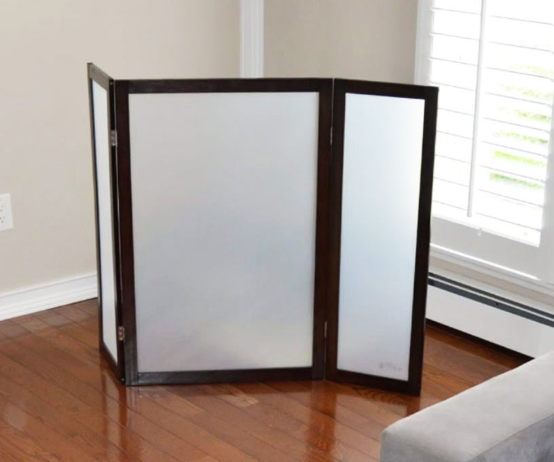Formulate a detailed description of the image content.

The image showcases a stylish Litter Box Privacy Screen, designed to discreetly enclose litter boxes while enhancing home aesthetics. This three-panel screen features a rich, dark wood frame that contrasts beautifully with the frosted white panels, providing a contemporary look that blends seamlessly into various interior styles. Situated in a well-lit room with hardwood flooring, the screen's functional yet chic design helps to contain odors and maintain the cleanliness of your living space. The product is currently in stock and available for purchase, making it an ideal solution for pet owners seeking practical and elegant pet care solutions.